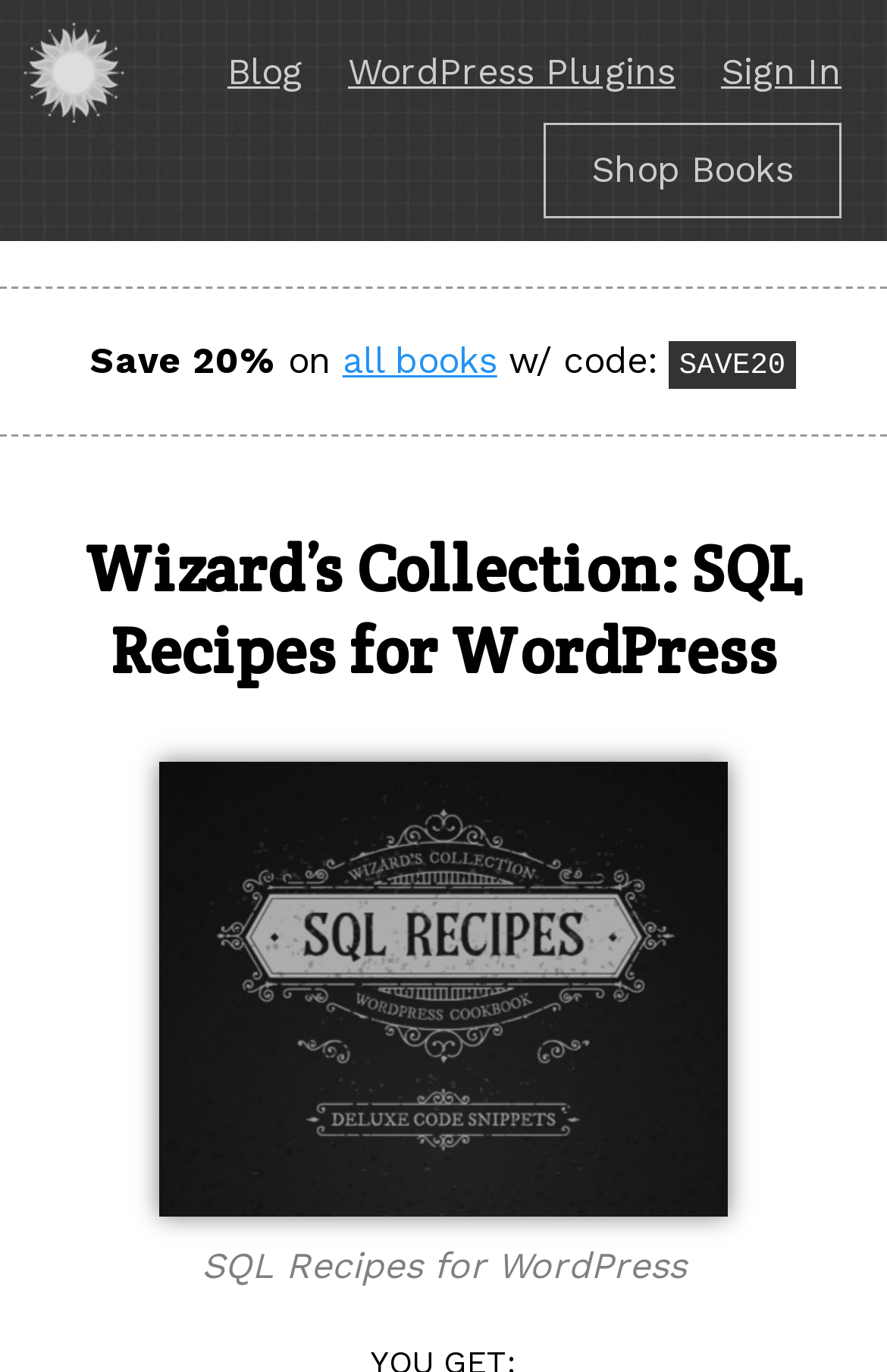Find the bounding box coordinates of the element's region that should be clicked in order to follow the given instruction: "Explore all books". The coordinates should consist of four float numbers between 0 and 1, i.e., [left, top, right, bottom].

[0.386, 0.247, 0.56, 0.278]